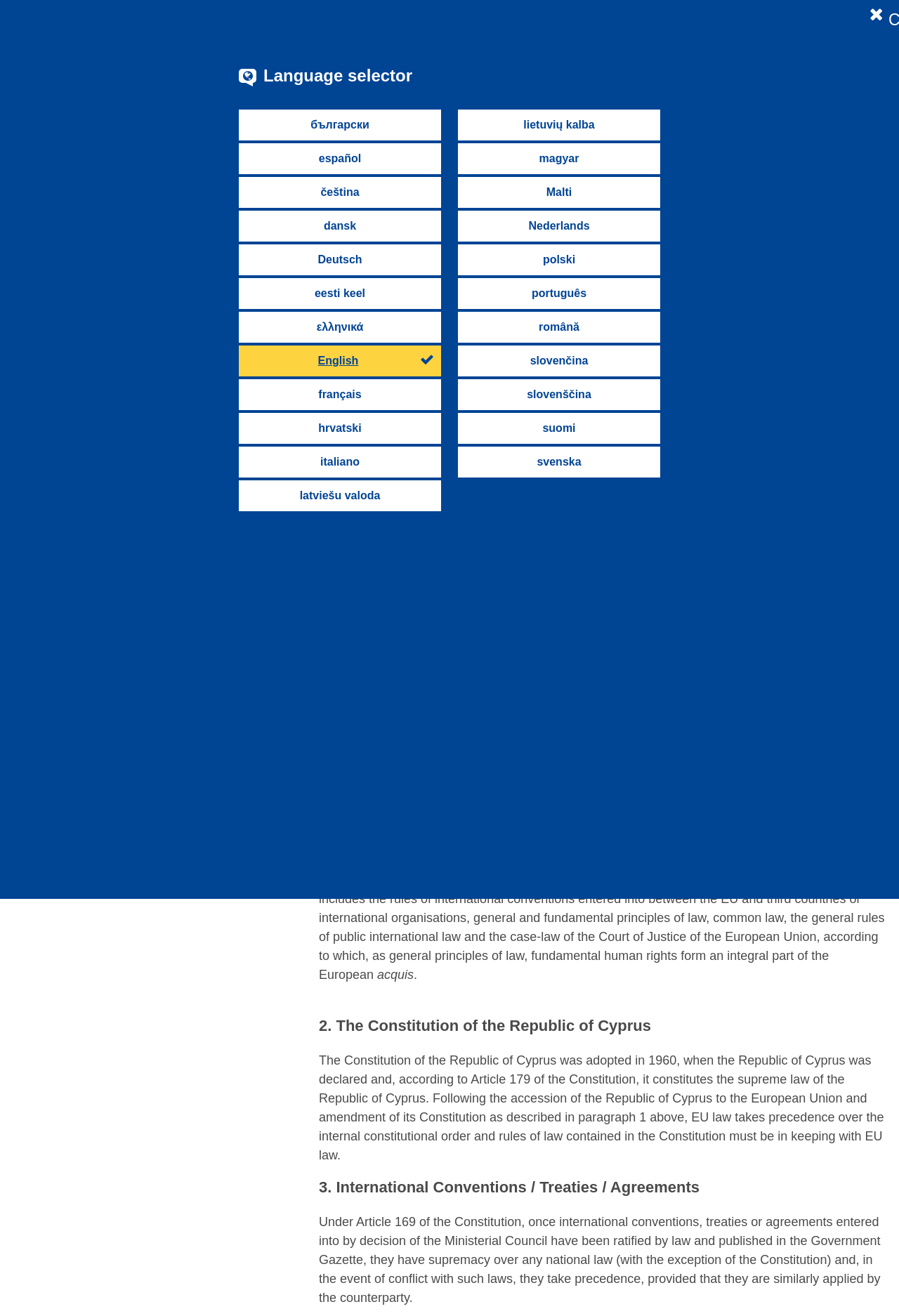Using the element description: "Accept only essential cookies", determine the bounding box coordinates for the specified UI element. The coordinates should be four float numbers between 0 and 1, [left, top, right, bottom].

[0.769, 0.645, 0.957, 0.668]